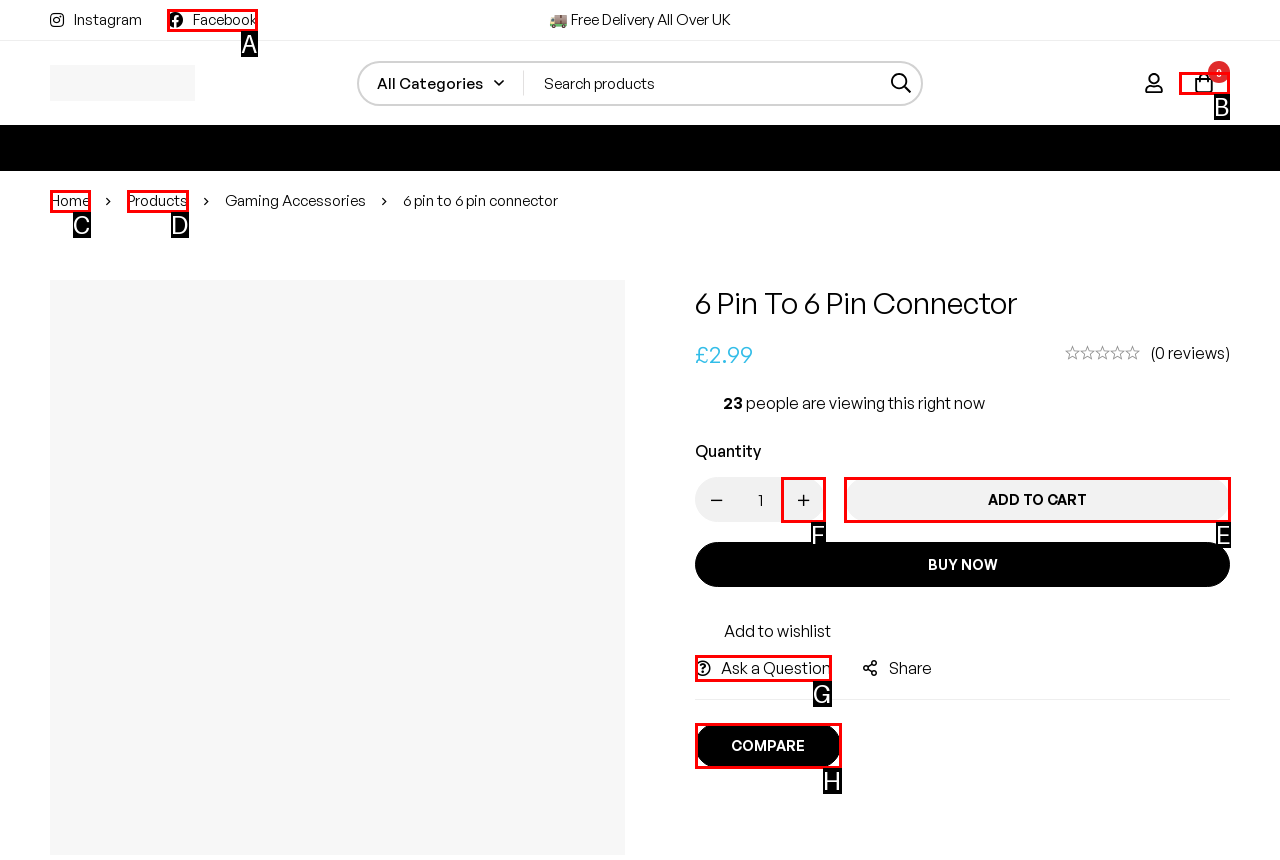Indicate which red-bounded element should be clicked to perform the task: Add the 6 pin to 6 pin connector to your cart Answer with the letter of the correct option.

E